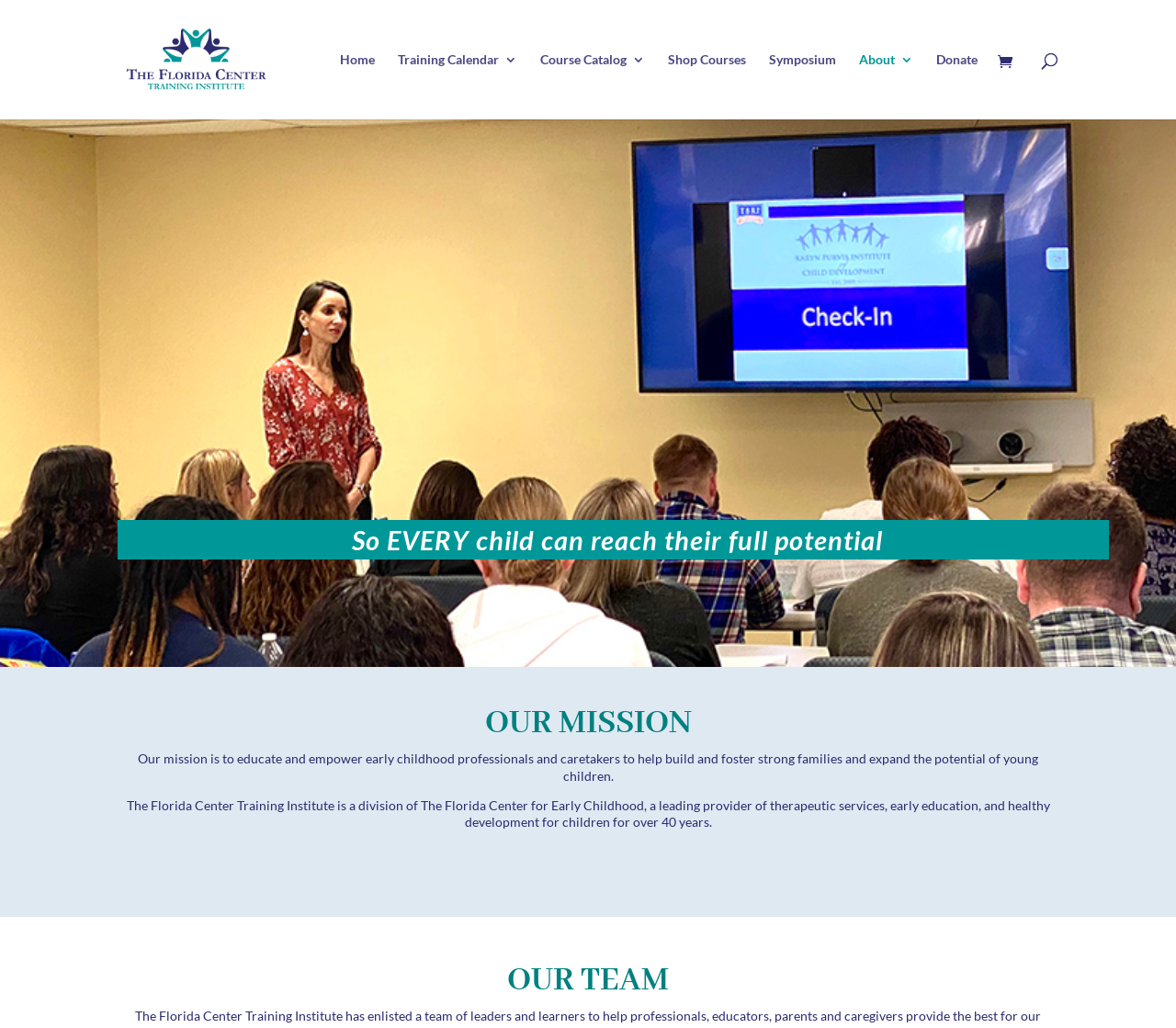Please provide the bounding box coordinates for the UI element as described: "alt="Florida Center Training Institute"". The coordinates must be four floats between 0 and 1, represented as [left, top, right, bottom].

[0.102, 0.049, 0.232, 0.064]